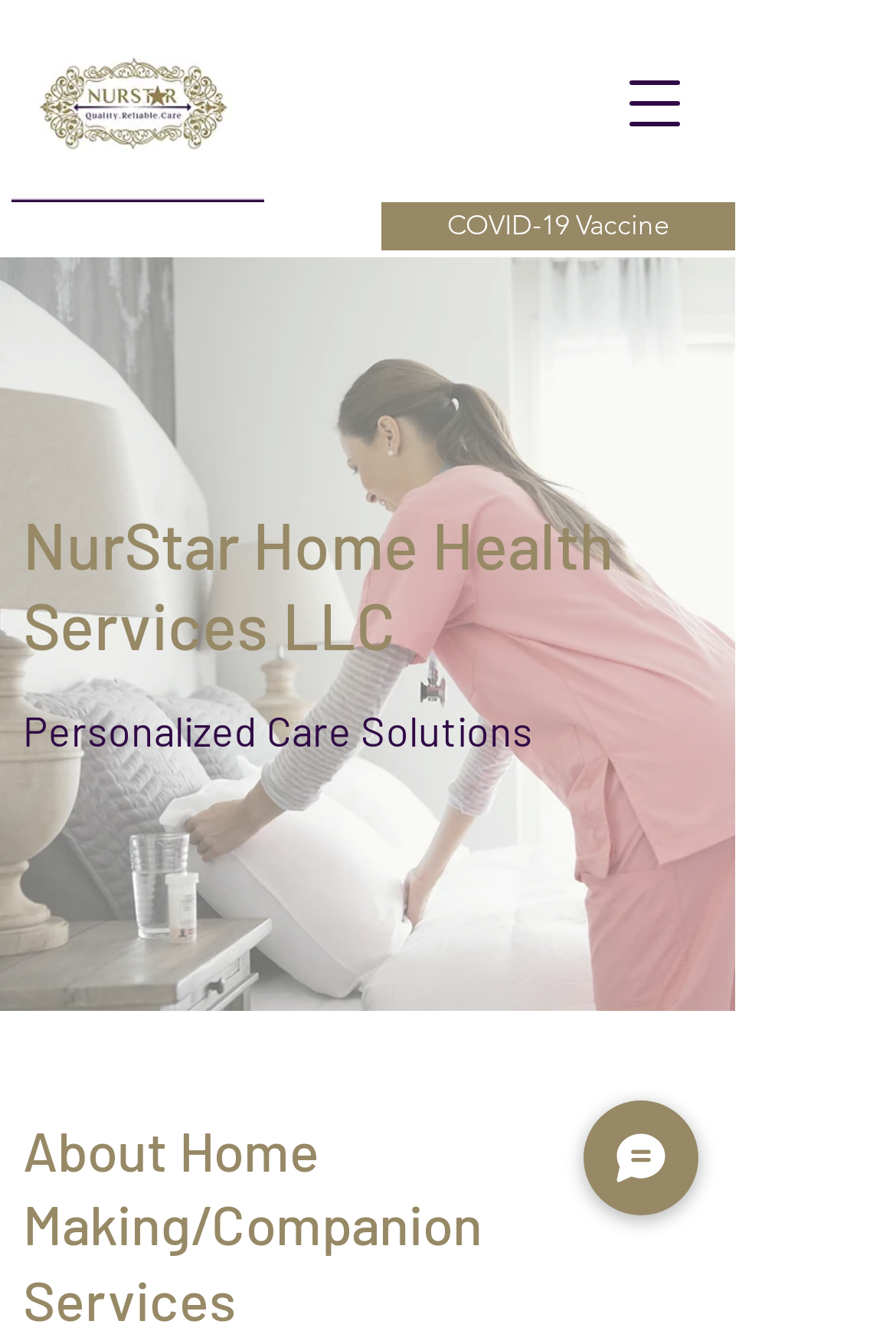Summarize the webpage comprehensively, mentioning all visible components.

The webpage is about NurStar Home Health Services LLC, specifically highlighting their Homemaker/Companion services. At the top left corner, there is a logo of NurStar, which is an image. Next to the logo, there is a button to open the navigation menu. 

On the top right side, there is a link to information about the COVID-19 Vaccine. Below this link, there is a large image that takes up most of the width of the page, depicting a home nurse making a bed, which likely represents the Homemaker/Companion services.

In the middle of the page, there is a heading that displays the company name, NurStar Home Health Services LLC. Below this heading, there is a paragraph of text that reads "Personalized Care Solutions", which suggests that the company provides tailored care services.

Further down the page, there is a heading that reads "About Home Making/Companion Services", which likely provides more information about the services offered by NurStar. At the bottom right corner, there is a chat button, accompanied by a small image.